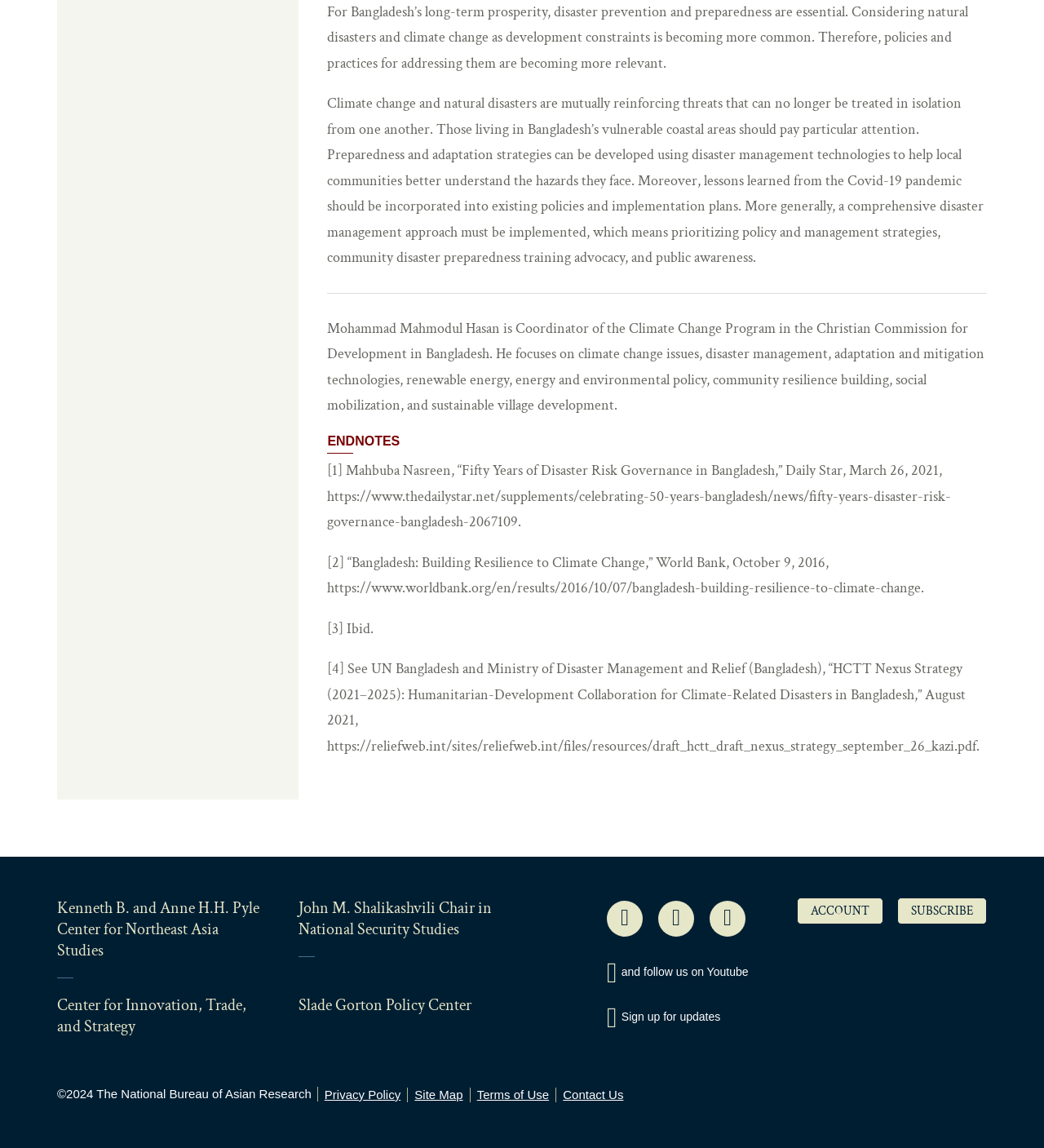Can you give a detailed response to the following question using the information from the image? How many social media links are there at the bottom of the webpage?

The number of social media links can be determined by counting the link elements at the bottom of the webpage, which include Facebook, Twitter, LinkedIn, and YouTube.